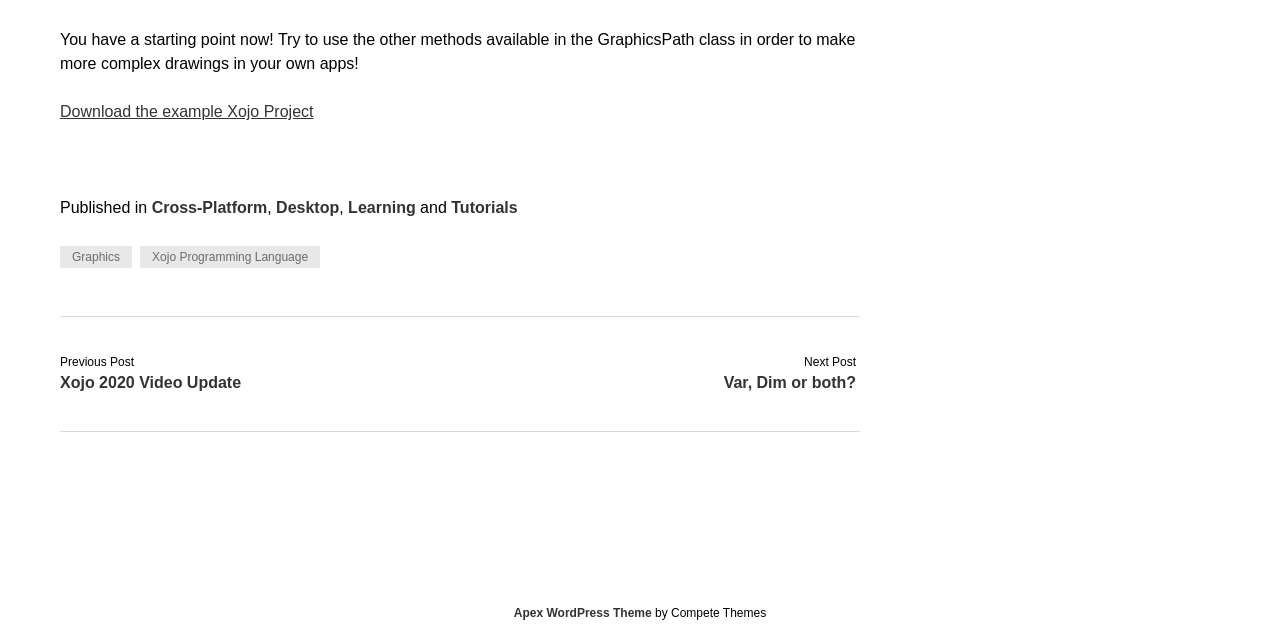Pinpoint the bounding box coordinates of the clickable area necessary to execute the following instruction: "Go to the Graphics page". The coordinates should be given as four float numbers between 0 and 1, namely [left, top, right, bottom].

[0.047, 0.387, 0.103, 0.422]